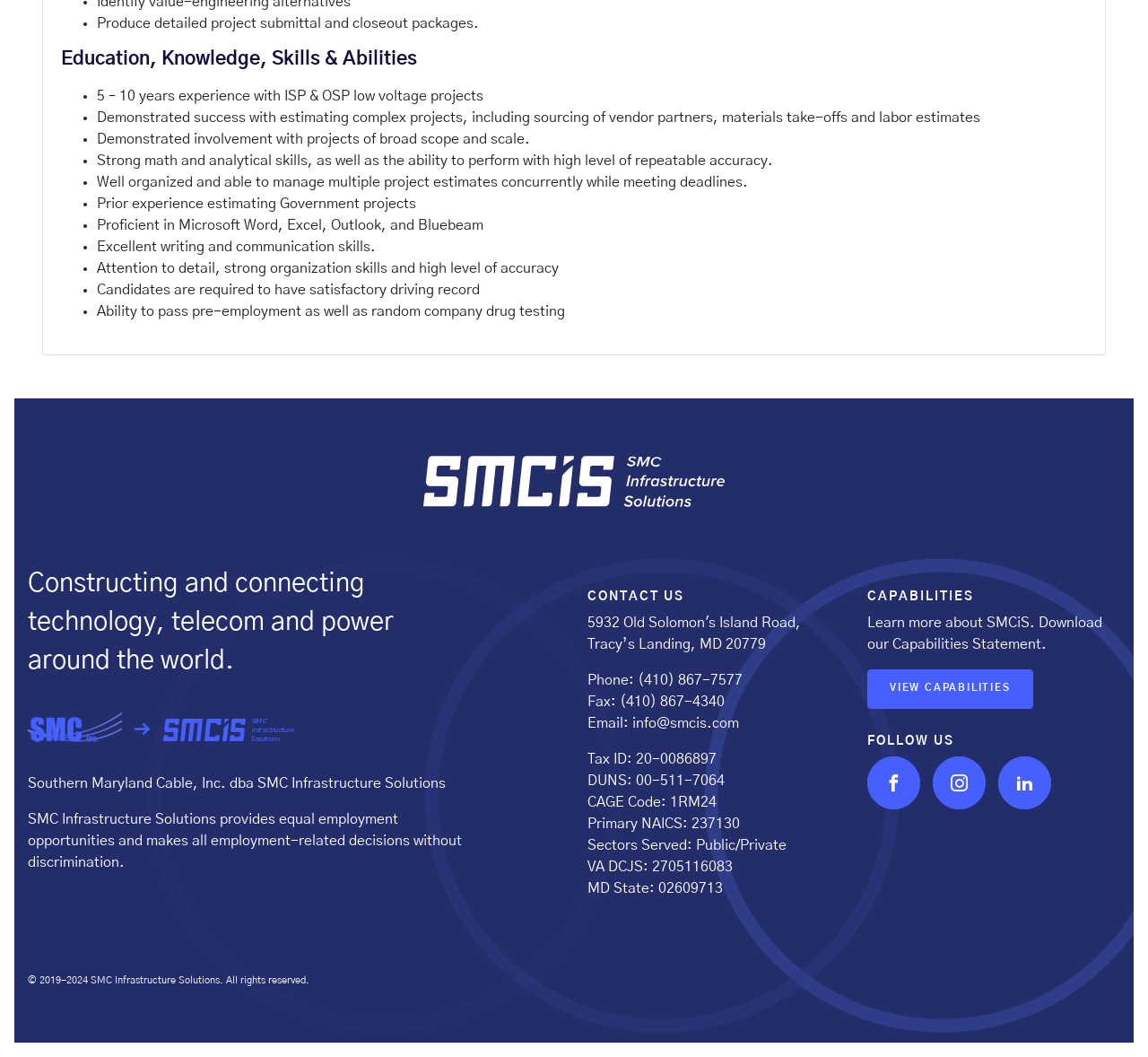Given the following UI element description: "View Capabilities", find the bounding box coordinates in the webpage screenshot.

[0.755, 0.633, 0.9, 0.671]